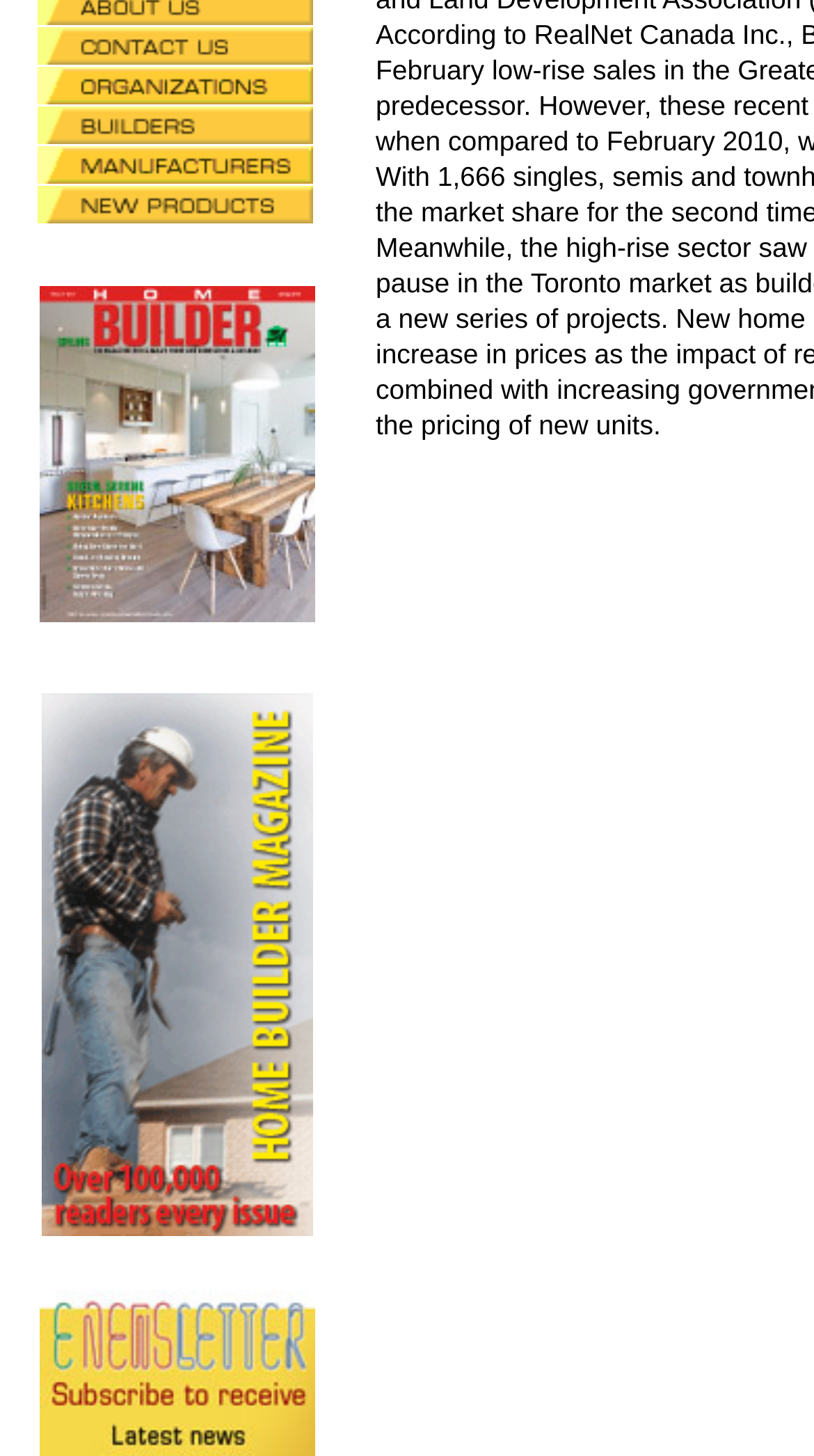Determine the bounding box coordinates for the HTML element described here: "Jonathan Pryce talks about Quixote".

None